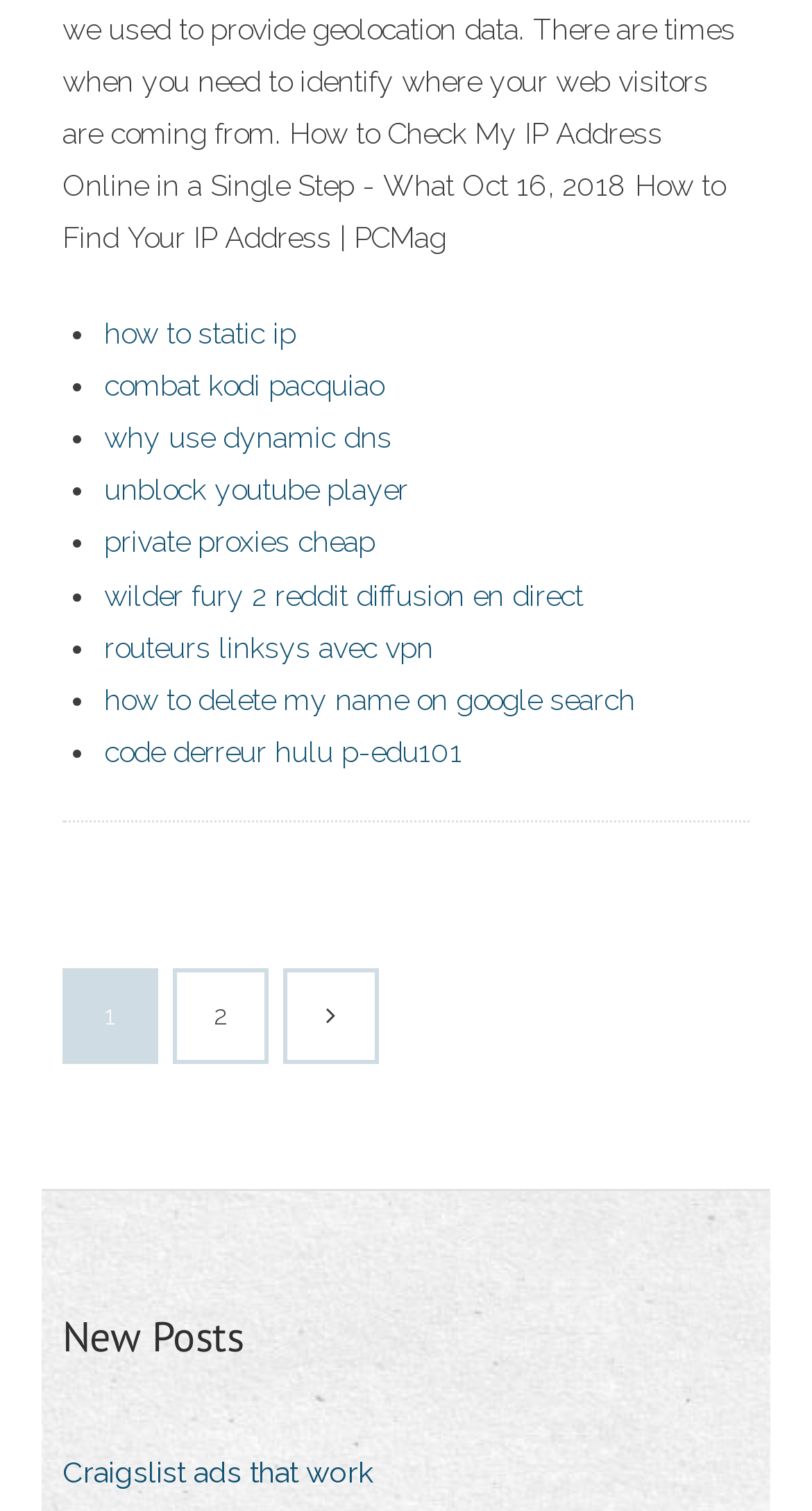Please indicate the bounding box coordinates for the clickable area to complete the following task: "click on 'routeurs linksys avec vpn'". The coordinates should be specified as four float numbers between 0 and 1, i.e., [left, top, right, bottom].

[0.128, 0.417, 0.533, 0.439]